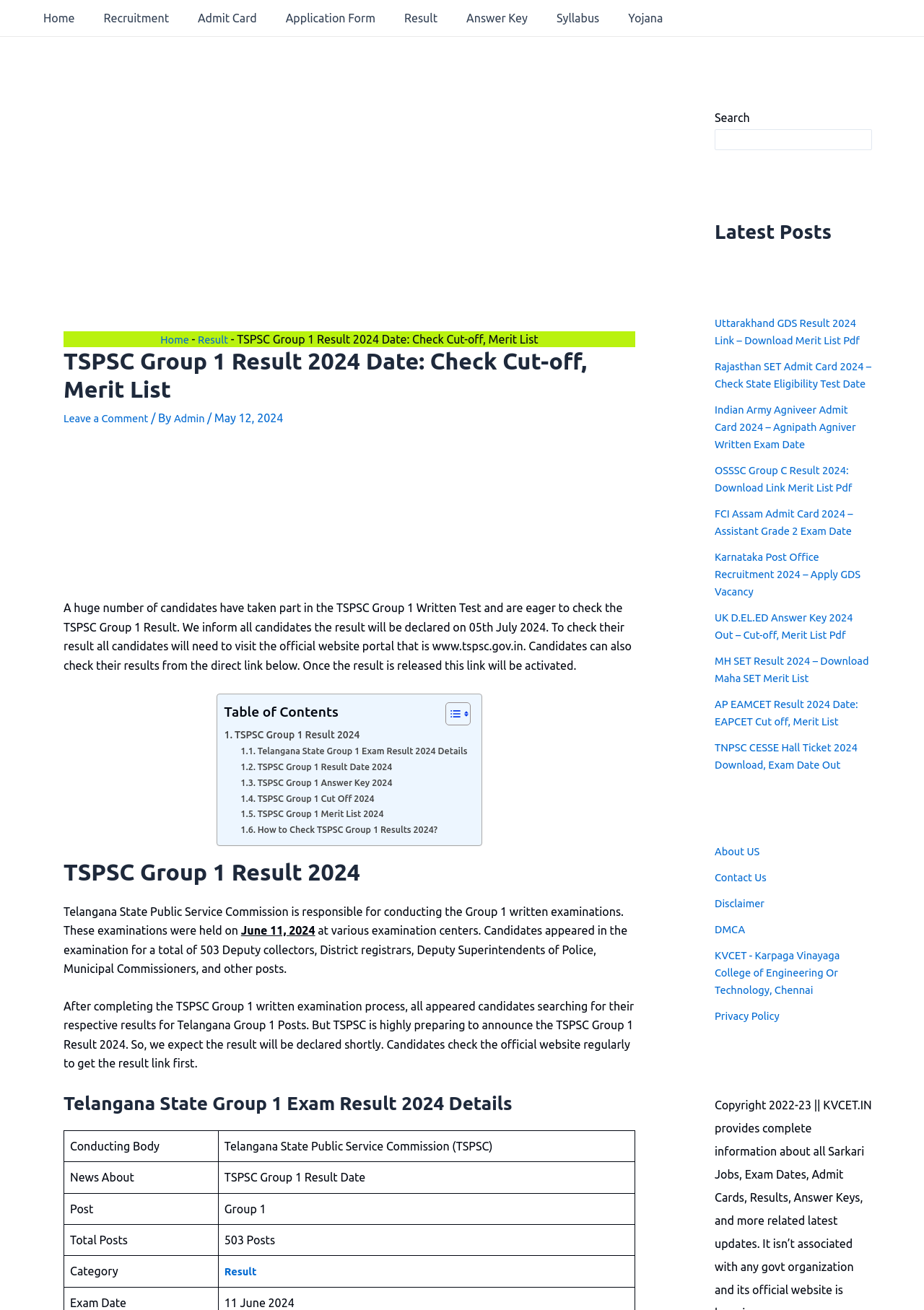What is the date of TSPSC Group 1 written examination?
Look at the image and construct a detailed response to the question.

The answer can be found in the paragraph that starts with 'Telangana State Public Service Commission is responsible for conducting the Group 1 written examinations.' The paragraph mentions that the examinations were held on June 11, 2024.